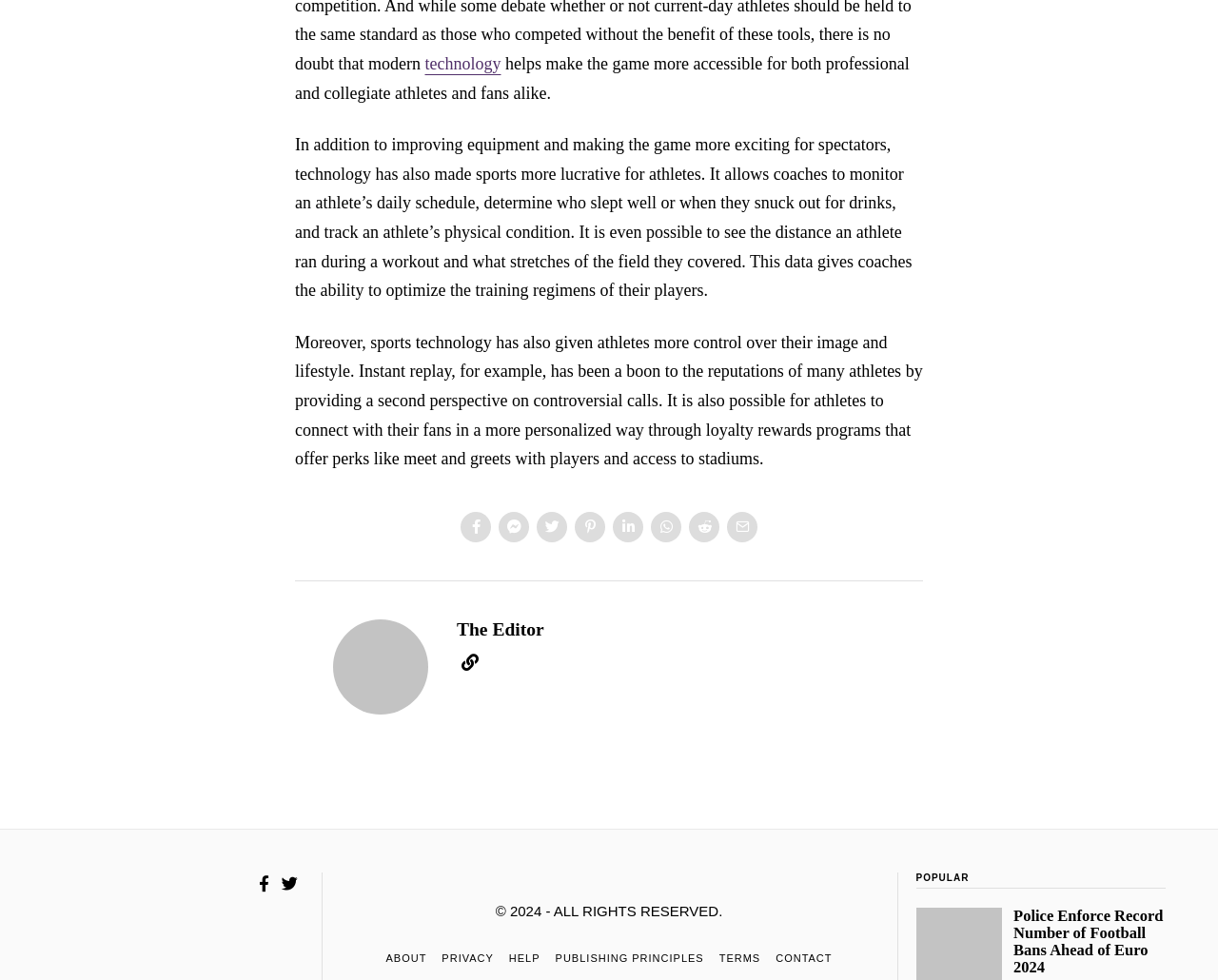What can coaches do with the data collected from athletes?
Answer with a single word or short phrase according to what you see in the image.

Optimize training regimens